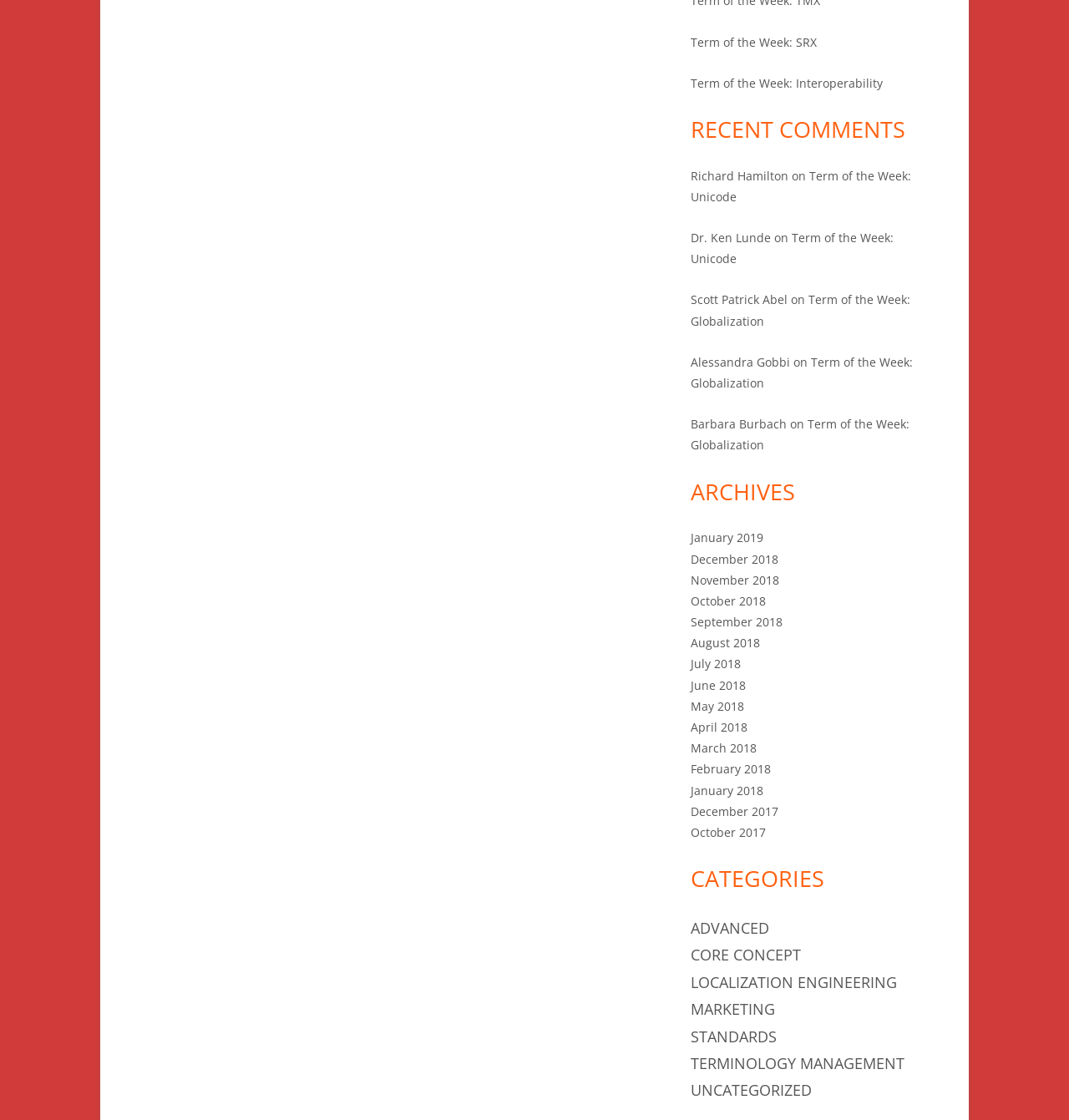How many categories are listed?
Respond to the question with a well-detailed and thorough answer.

I counted the number of links under the 'CATEGORIES' heading, which are 'ADVANCED', 'CORE CONCEPT', 'LOCALIZATION ENGINEERING', 'MARKETING', 'STANDARDS', 'TERMINOLOGY MANAGEMENT', and 'UNCATEGORIZED'. There are 7 in total.